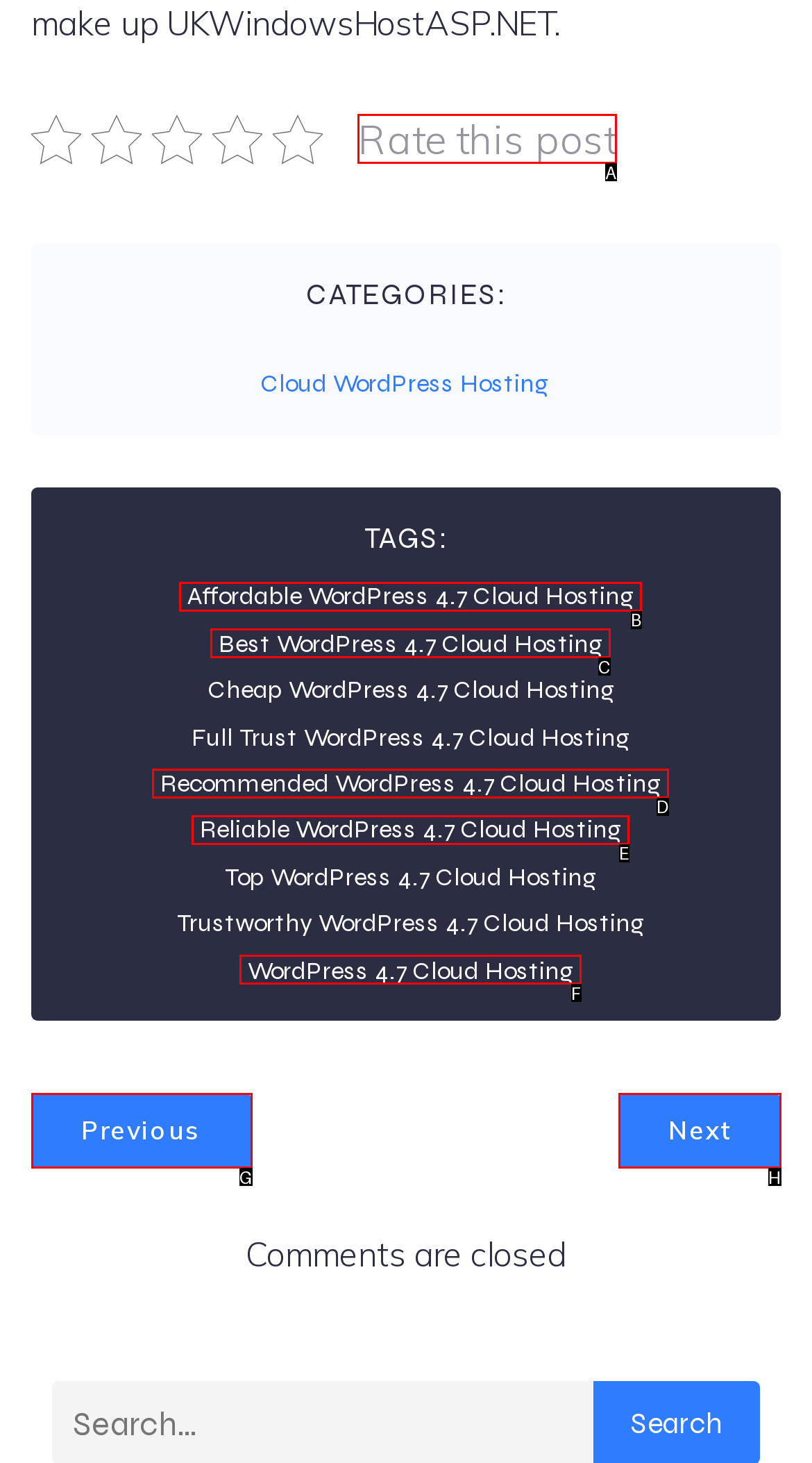Determine the letter of the UI element that will complete the task: Rate this post
Reply with the corresponding letter.

A